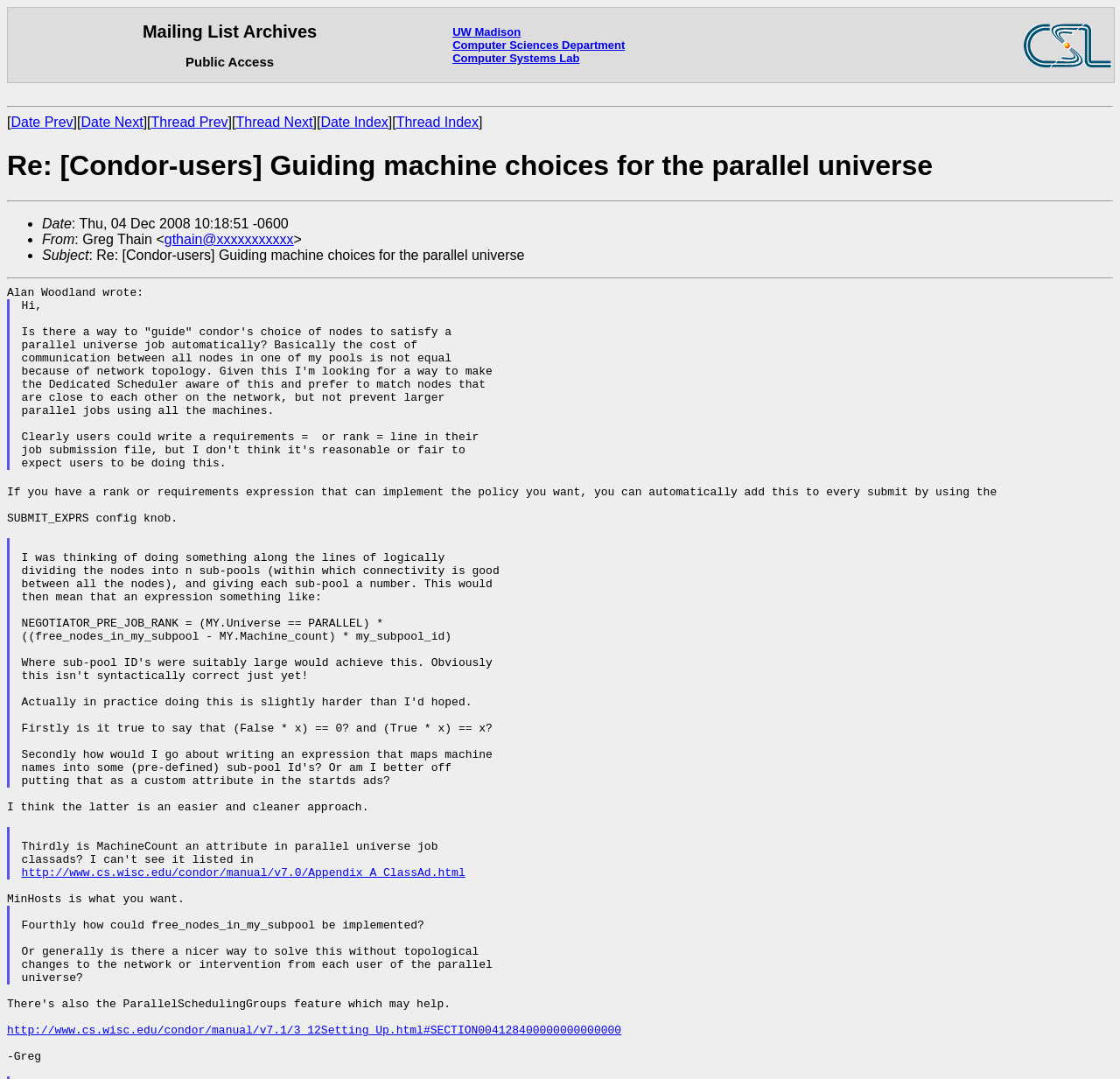Identify the main heading from the webpage and provide its text content.

Mailing List Archives